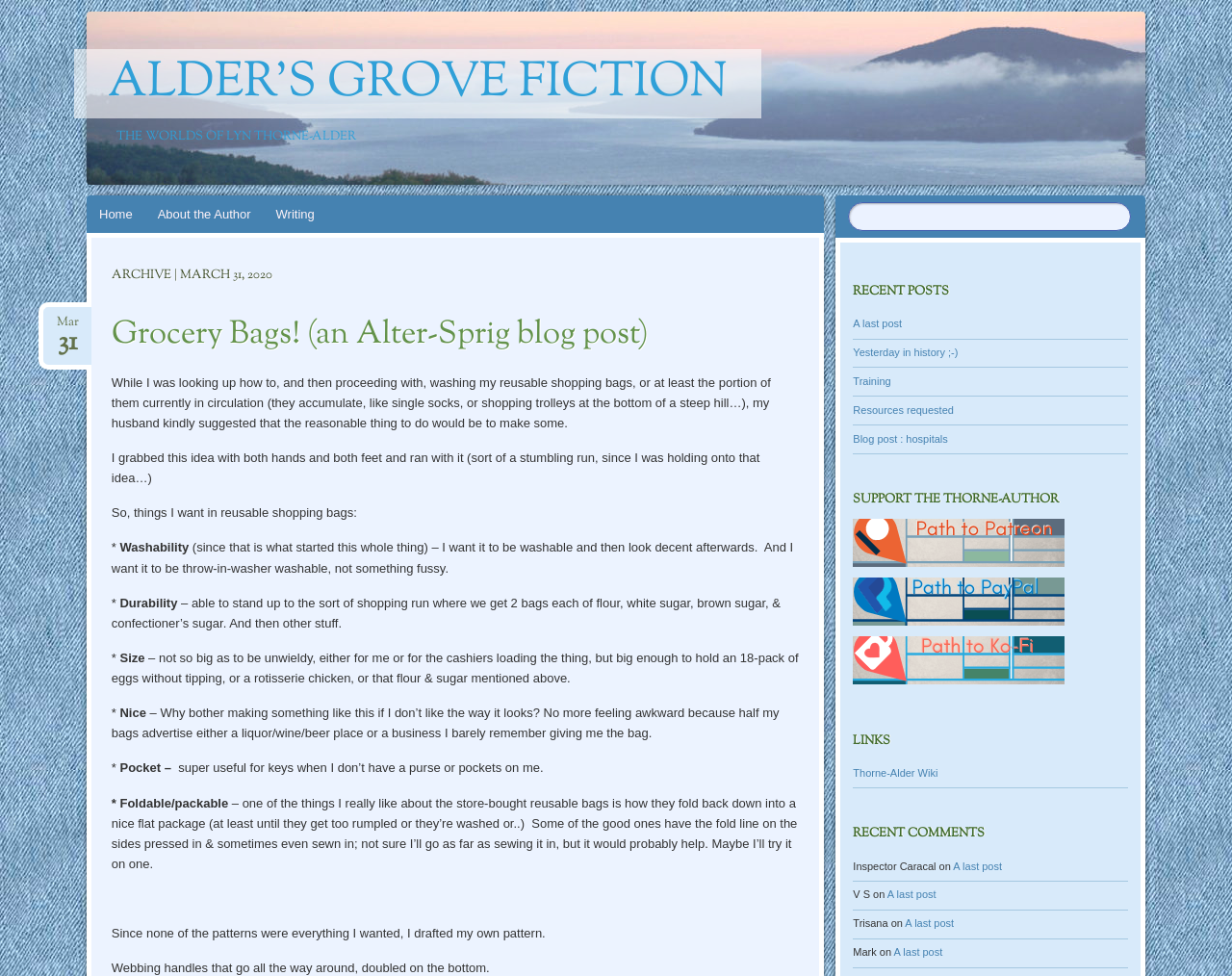Locate the bounding box coordinates of the area where you should click to accomplish the instruction: "Search for something".

[0.689, 0.207, 0.918, 0.237]